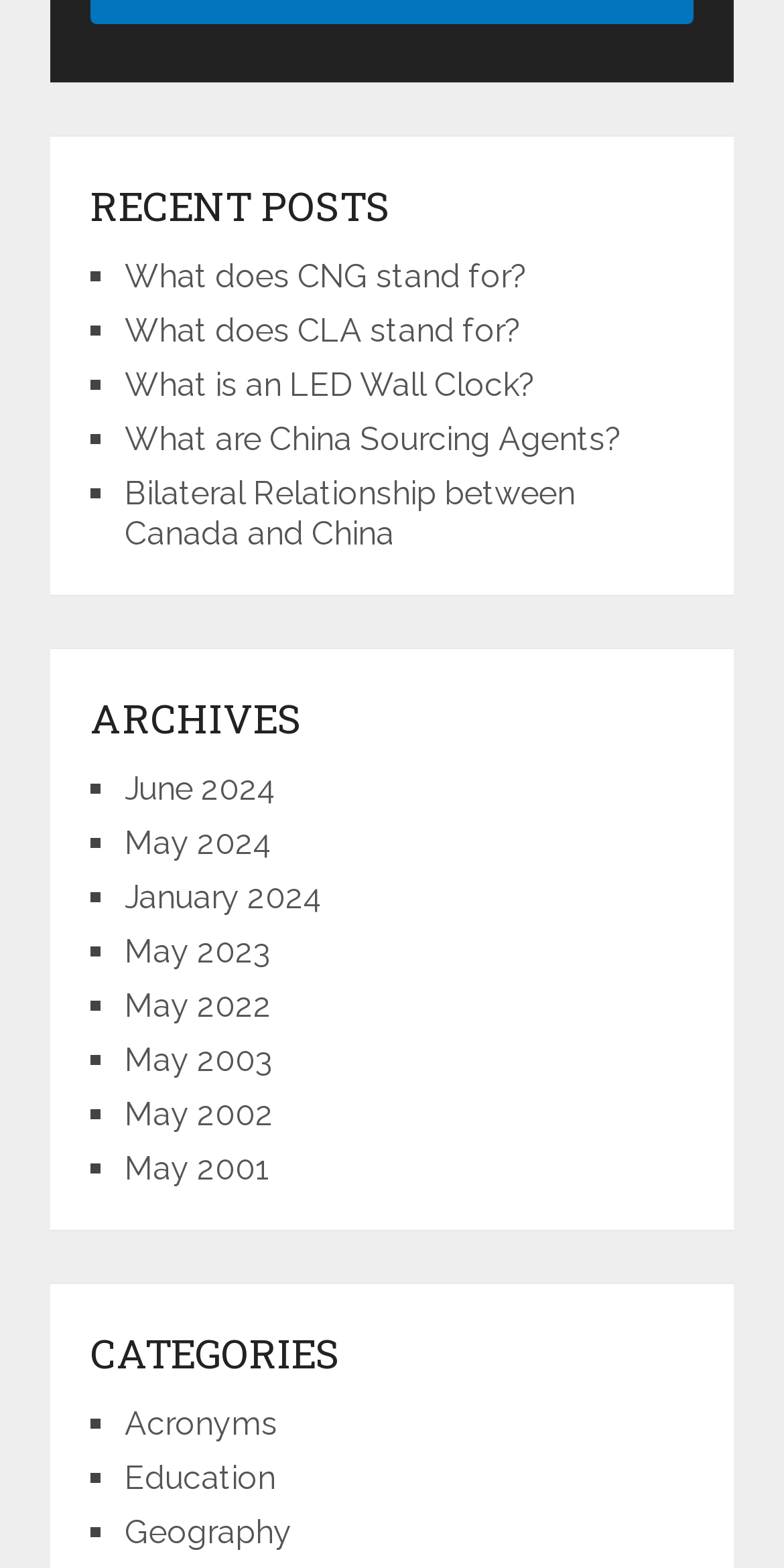Please determine the bounding box coordinates of the element's region to click for the following instruction: "Explore archives".

[0.115, 0.439, 0.885, 0.475]